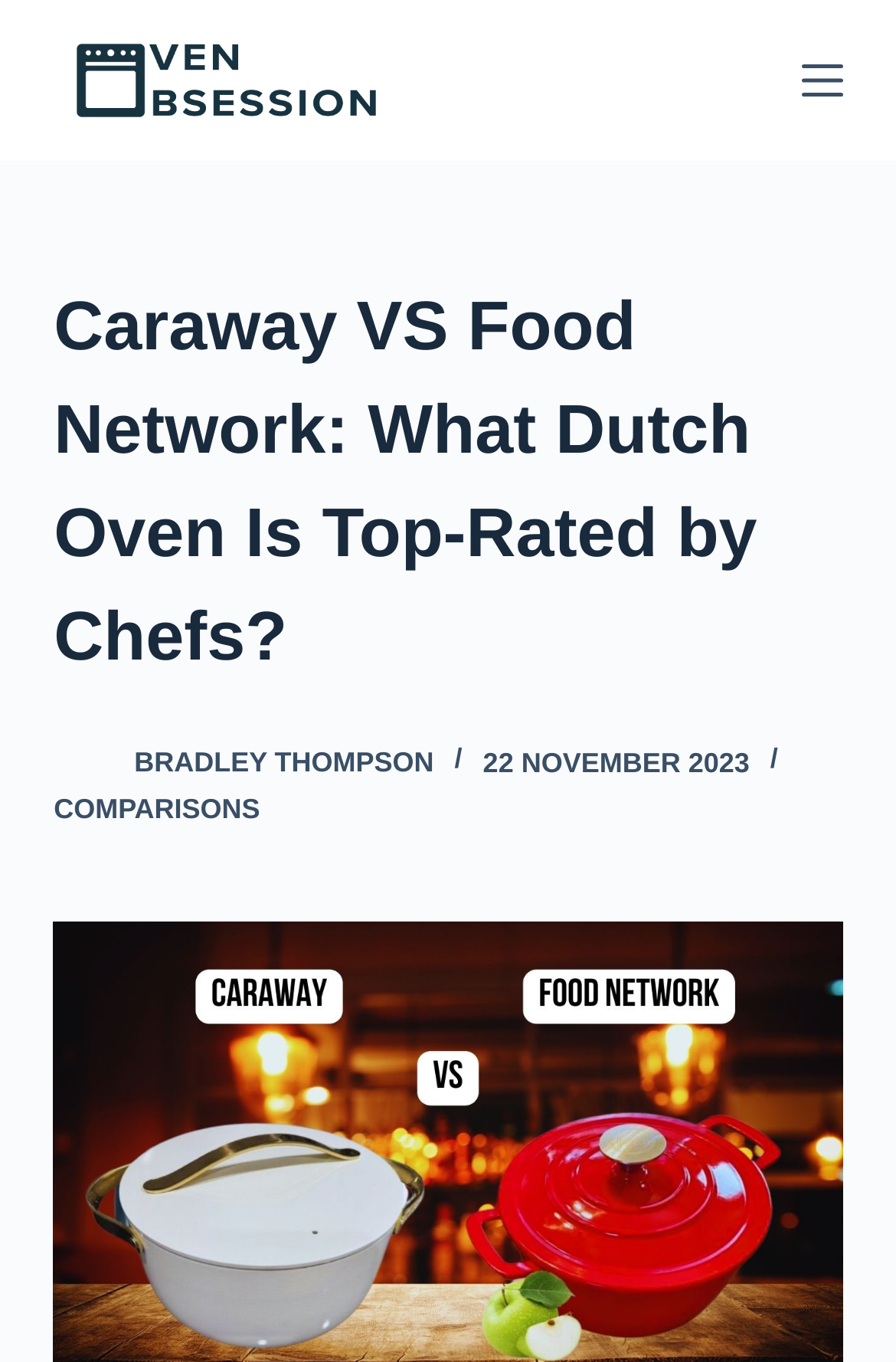What is the category of the article?
Using the visual information from the image, give a one-word or short-phrase answer.

COMPARISONS